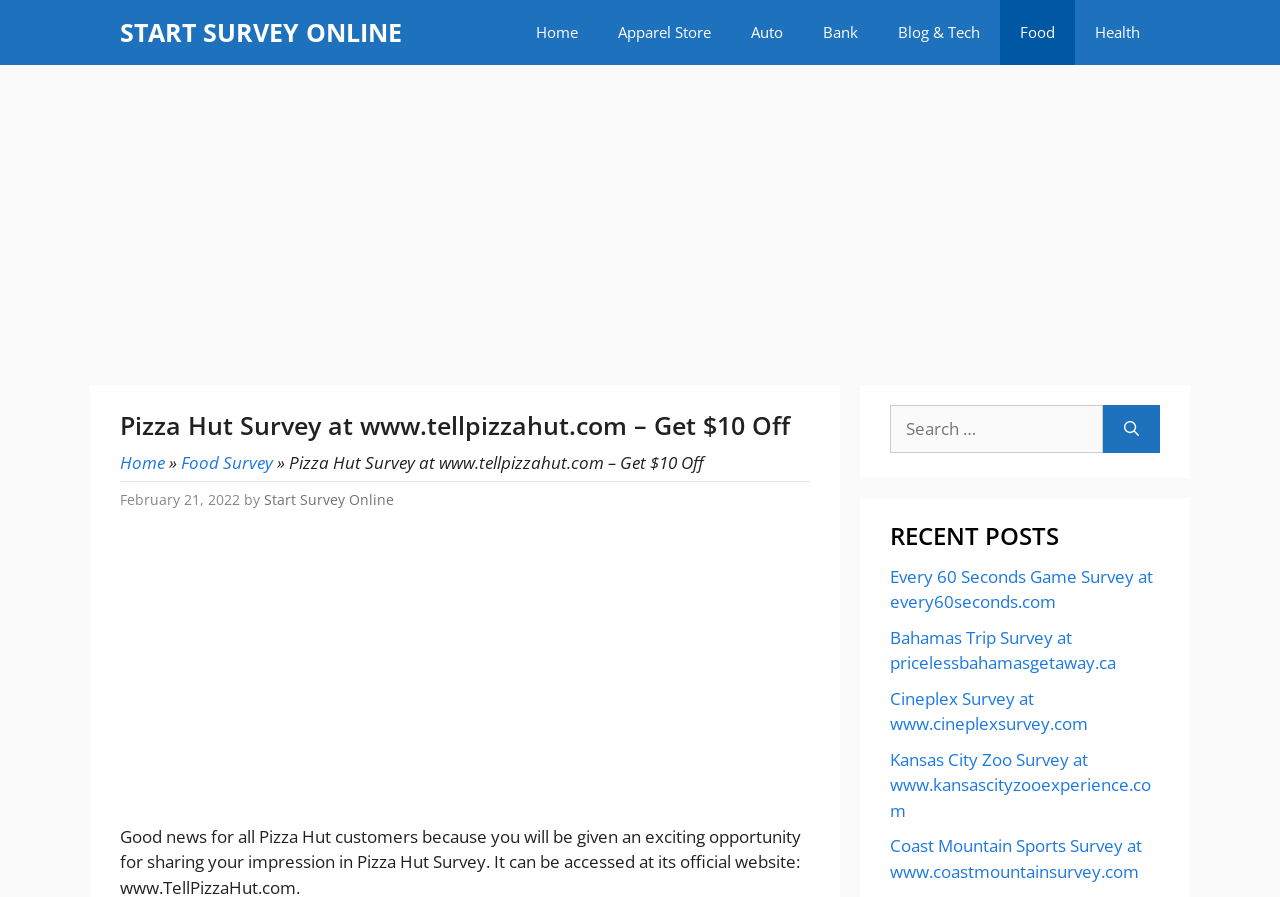Provide a thorough and detailed response to the question by examining the image: 
What is the date mentioned in the webpage?

I looked at the webpage and found a time element that mentions the date 'February 21, 2022'.